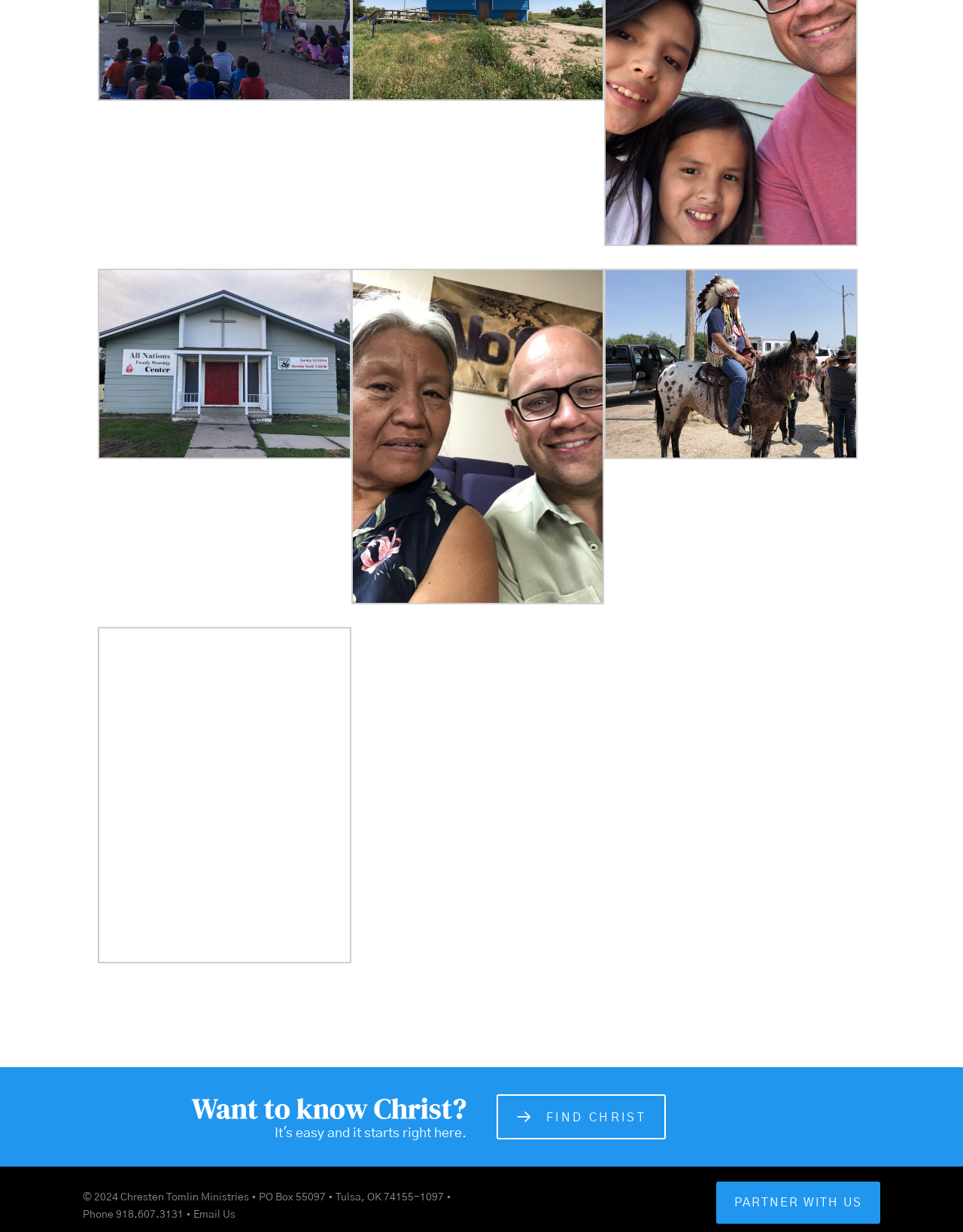Determine the bounding box coordinates for the UI element described. Format the coordinates as (top-left x, top-left y, bottom-right x, bottom-right y) and ensure all values are between 0 and 1. Element description: Find Christ

[0.516, 0.888, 0.692, 0.925]